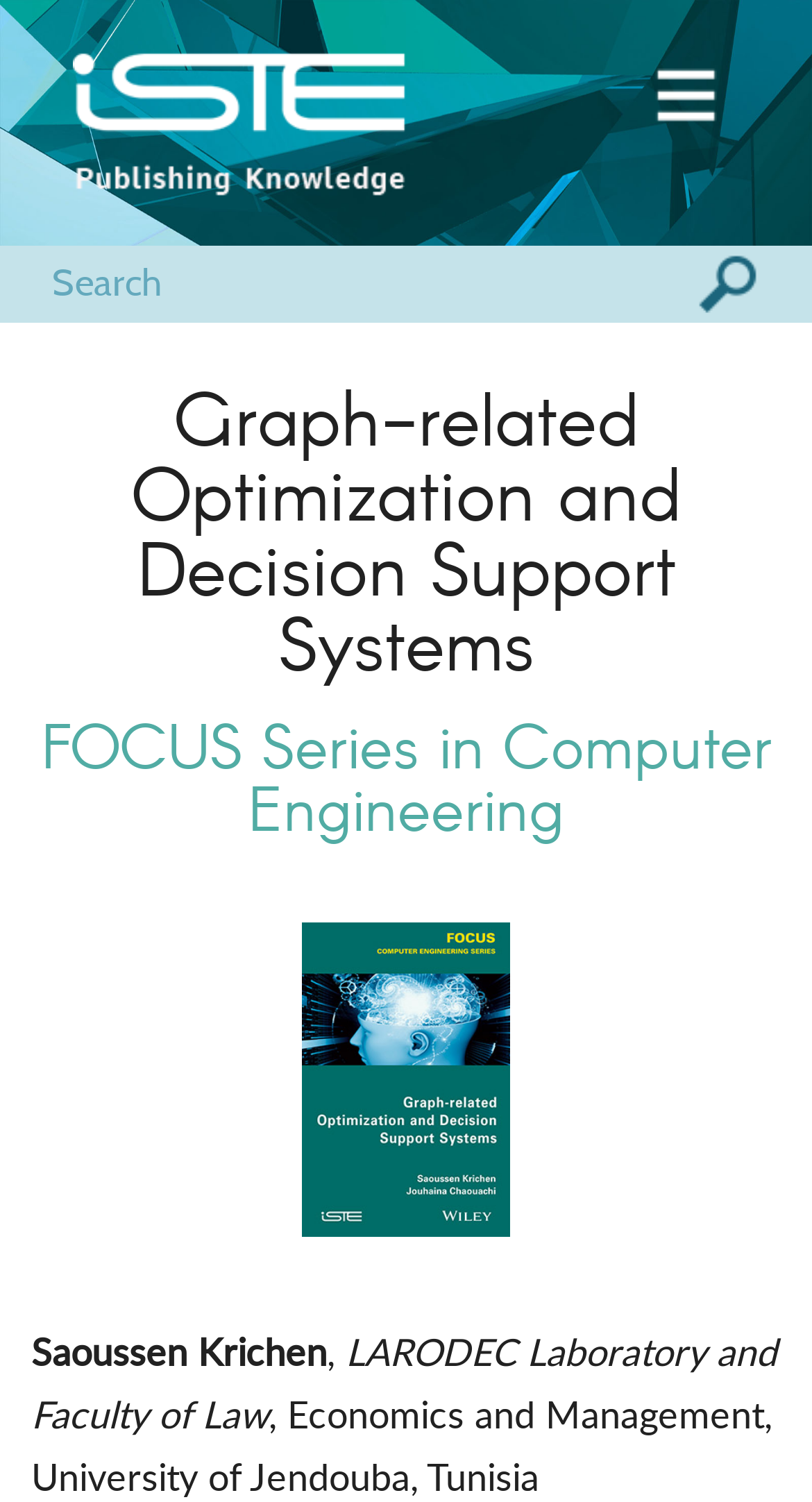Is the search box required?
Based on the visual, give a brief answer using one word or a short phrase.

No